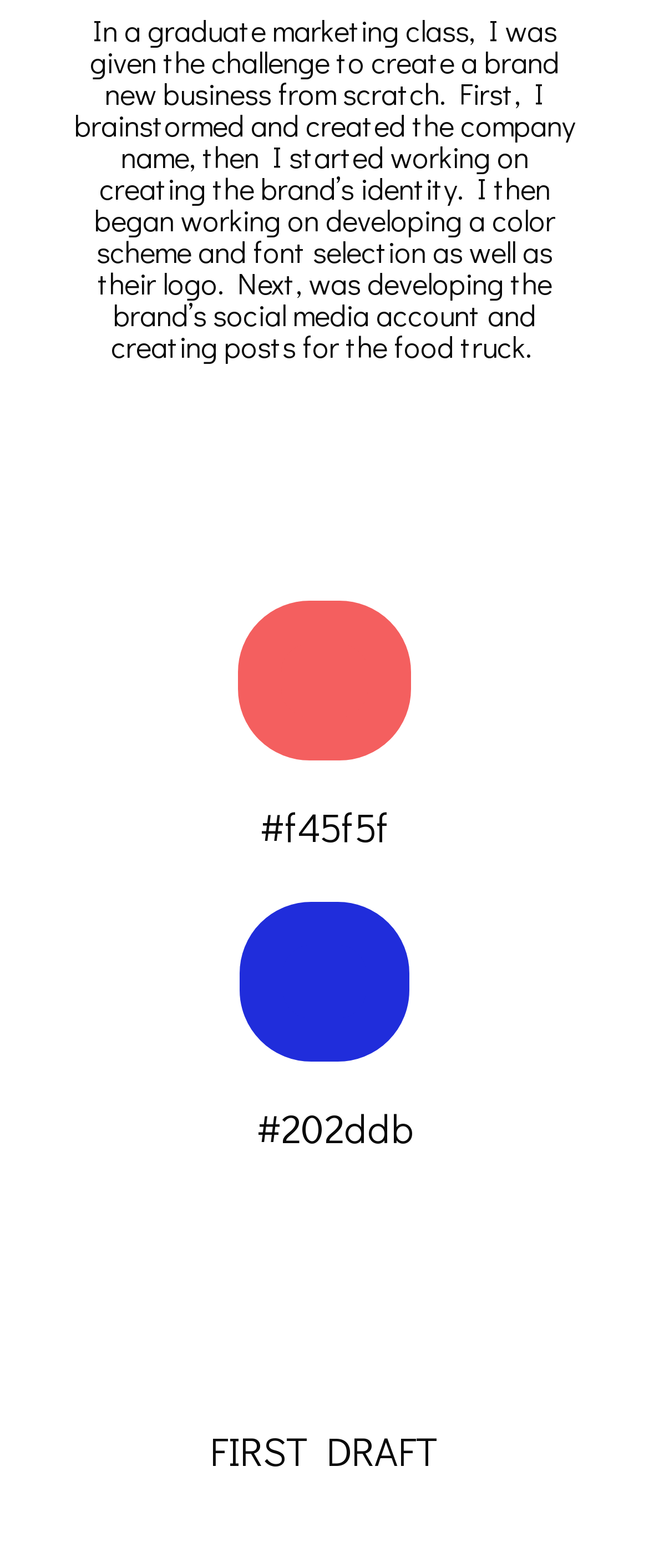What is the shape of the image at the bottom?
Observe the image and answer the question with a one-word or short phrase response.

Square